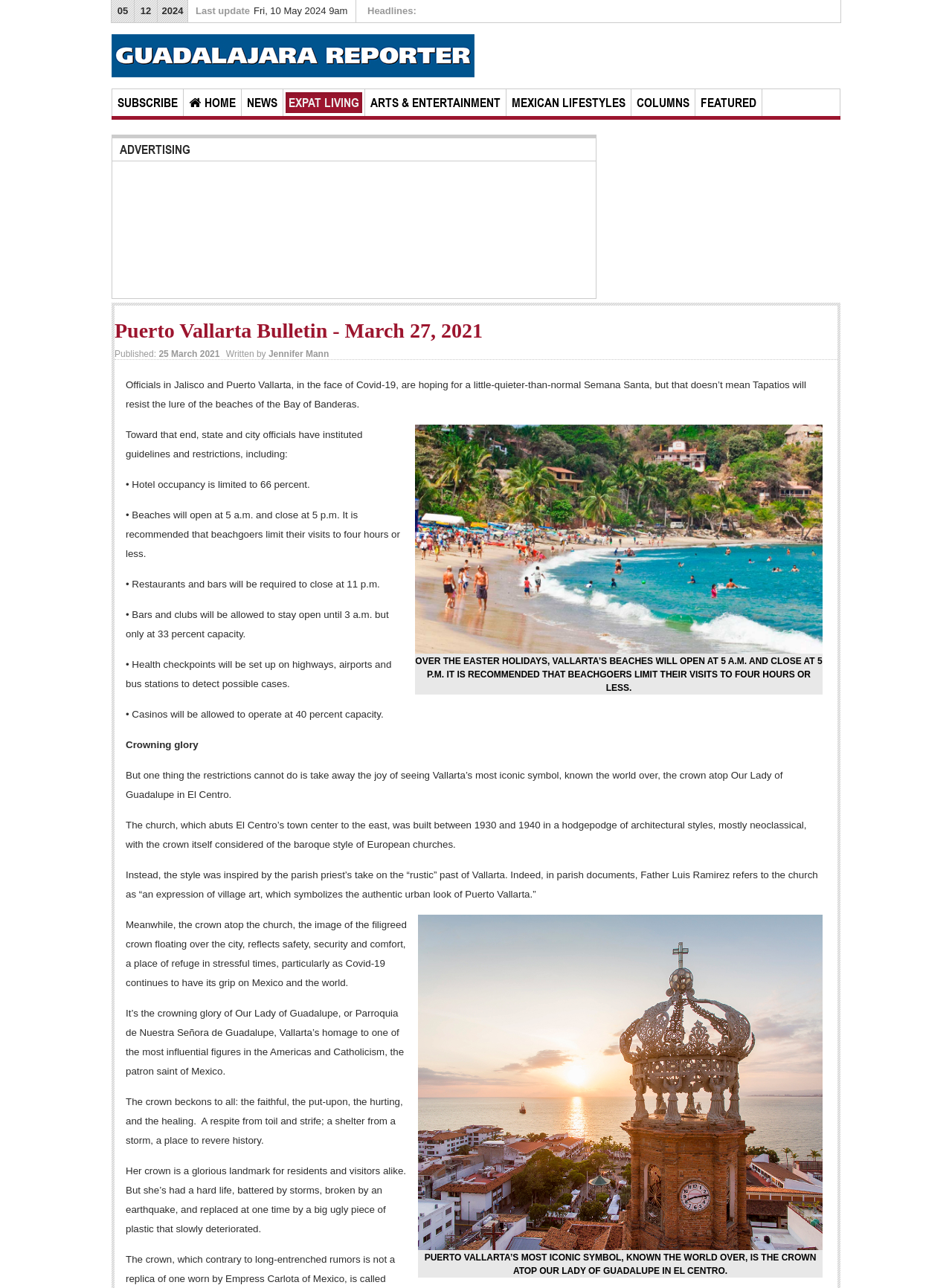Provide the bounding box coordinates of the area you need to click to execute the following instruction: "visit TESTIFI Academy".

None